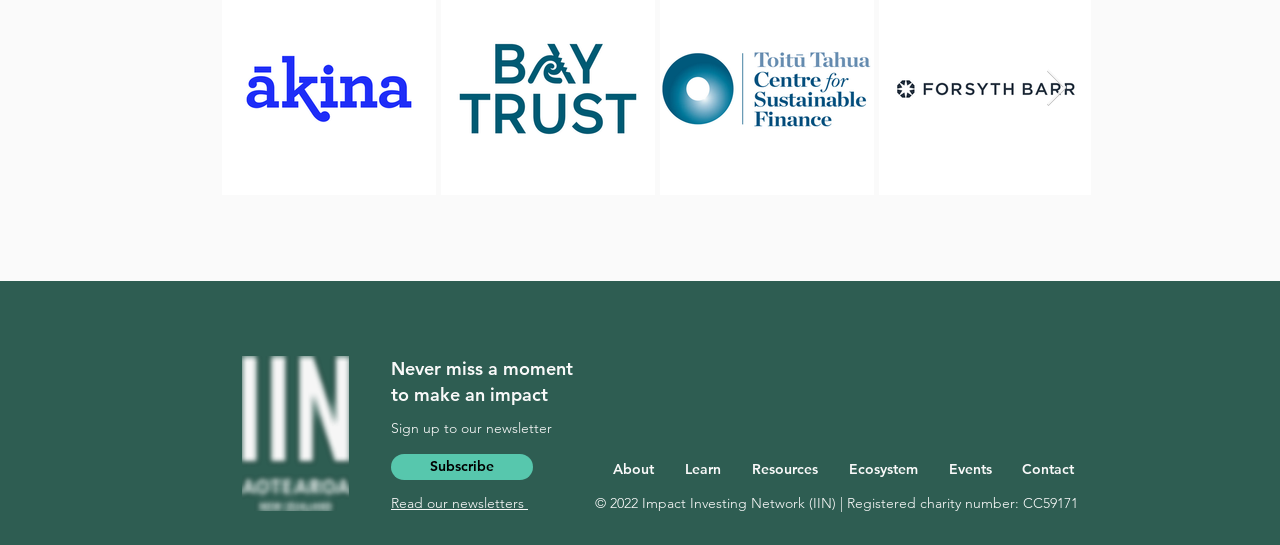What is the purpose of the 'Next Item' button? Look at the image and give a one-word or short phrase answer.

To navigate to the next item